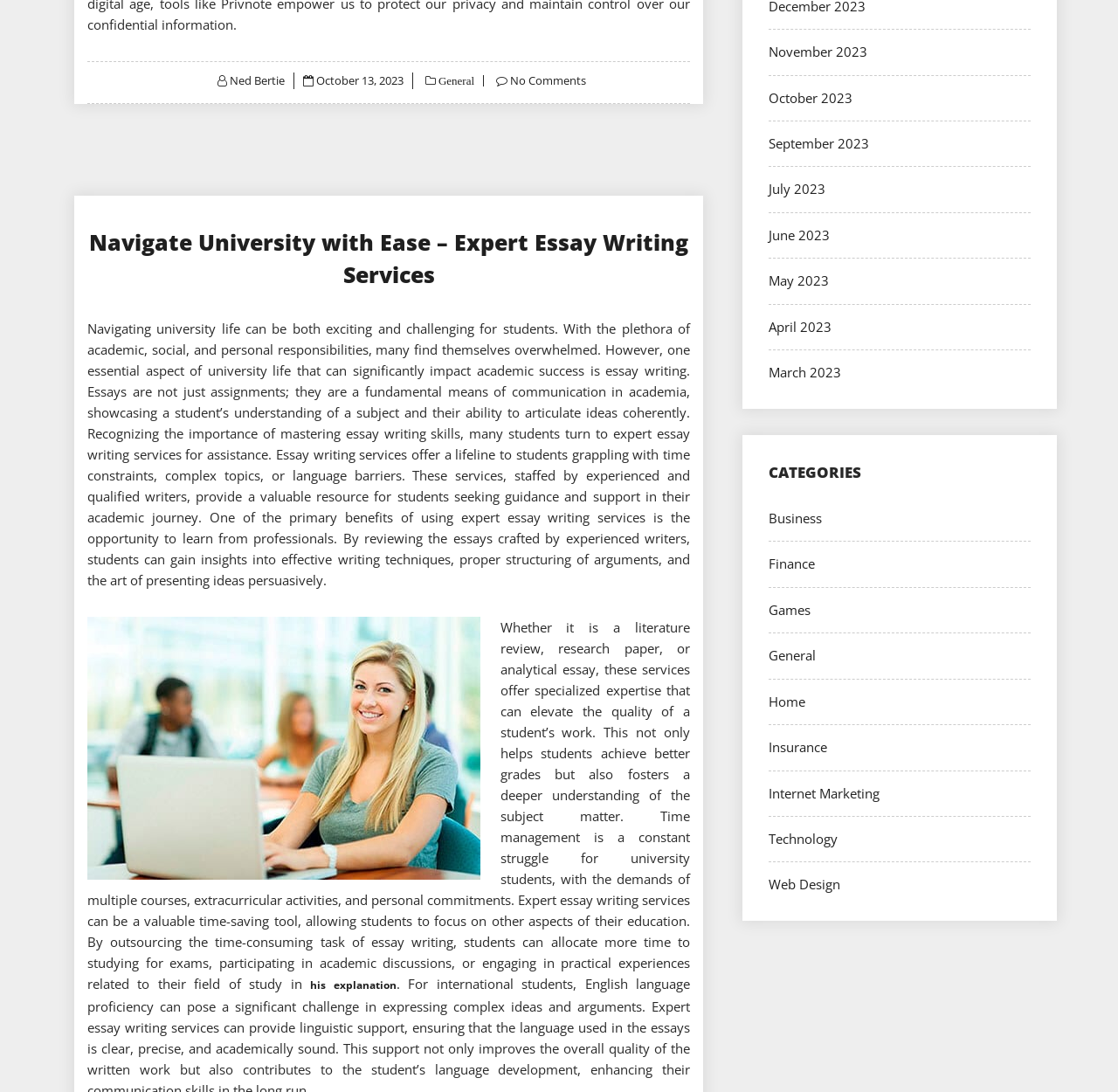Locate the bounding box coordinates of the segment that needs to be clicked to meet this instruction: "Read more about 'his explanation'".

[0.278, 0.895, 0.354, 0.909]